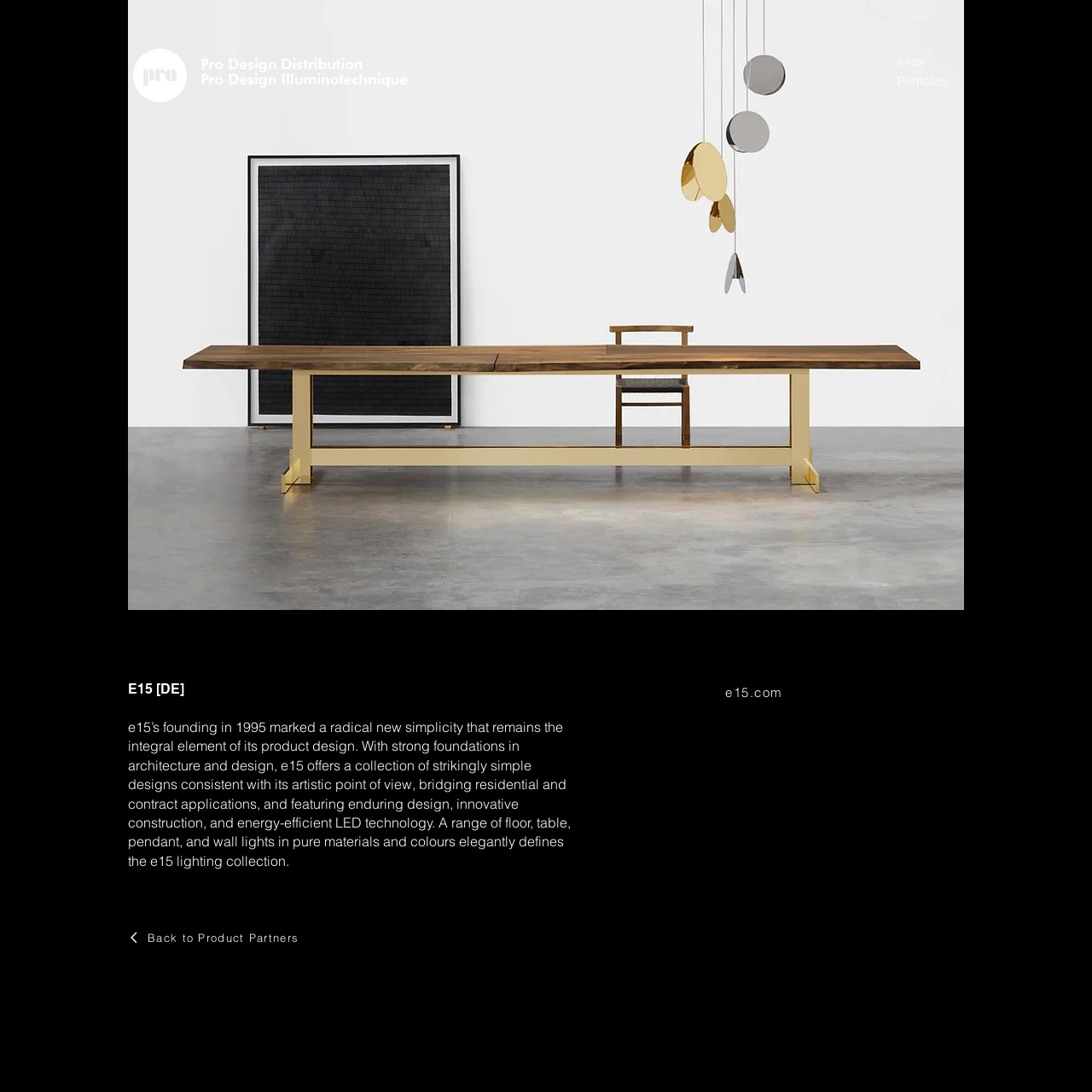Locate the bounding box coordinates of the element to click to perform the following action: 'click the pro site logo'. The coordinates should be given as four float values between 0 and 1, in the form of [left, top, right, bottom].

[0.184, 0.052, 0.388, 0.088]